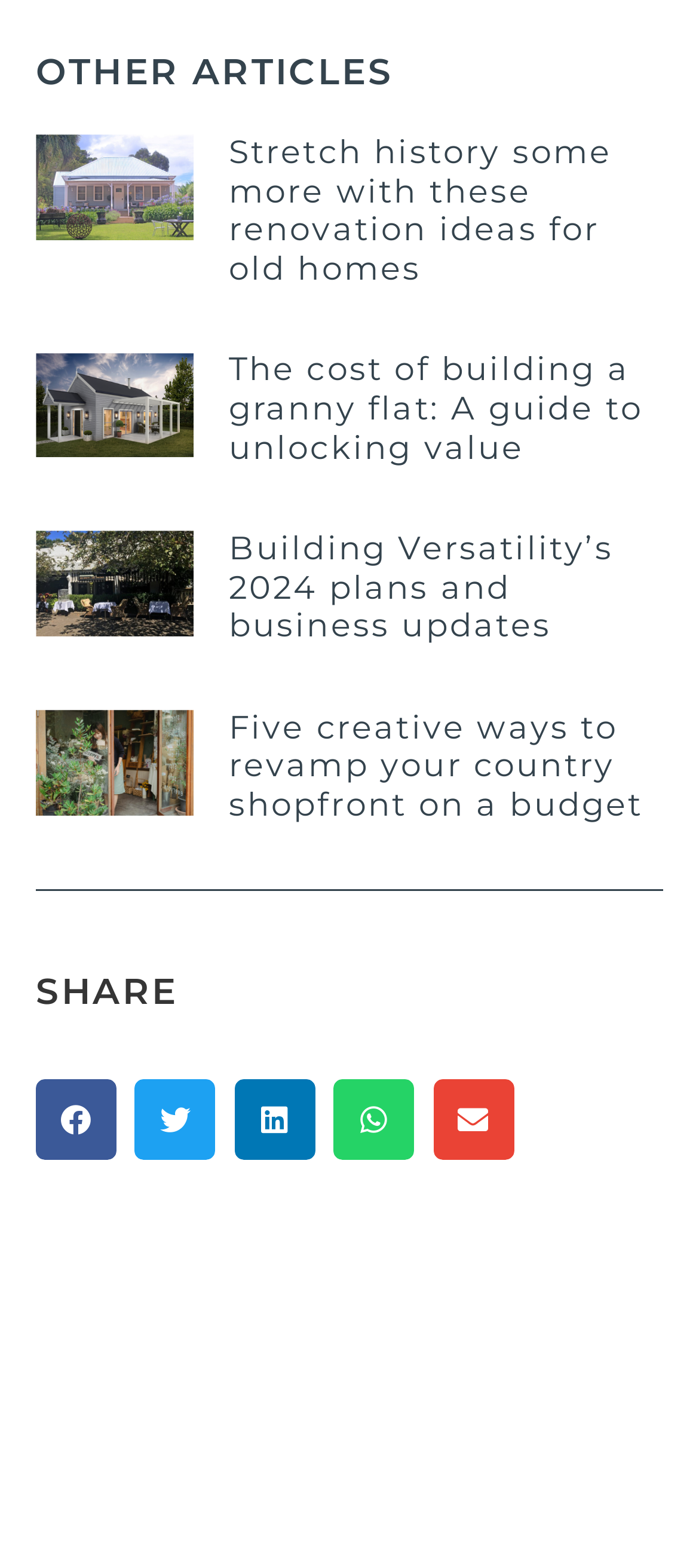Based on the image, give a detailed response to the question: What is the main topic of the webpage?

Based on the headings and article titles, it appears that the webpage is focused on home renovation and related topics, such as building granny flats and revamping shopfronts.